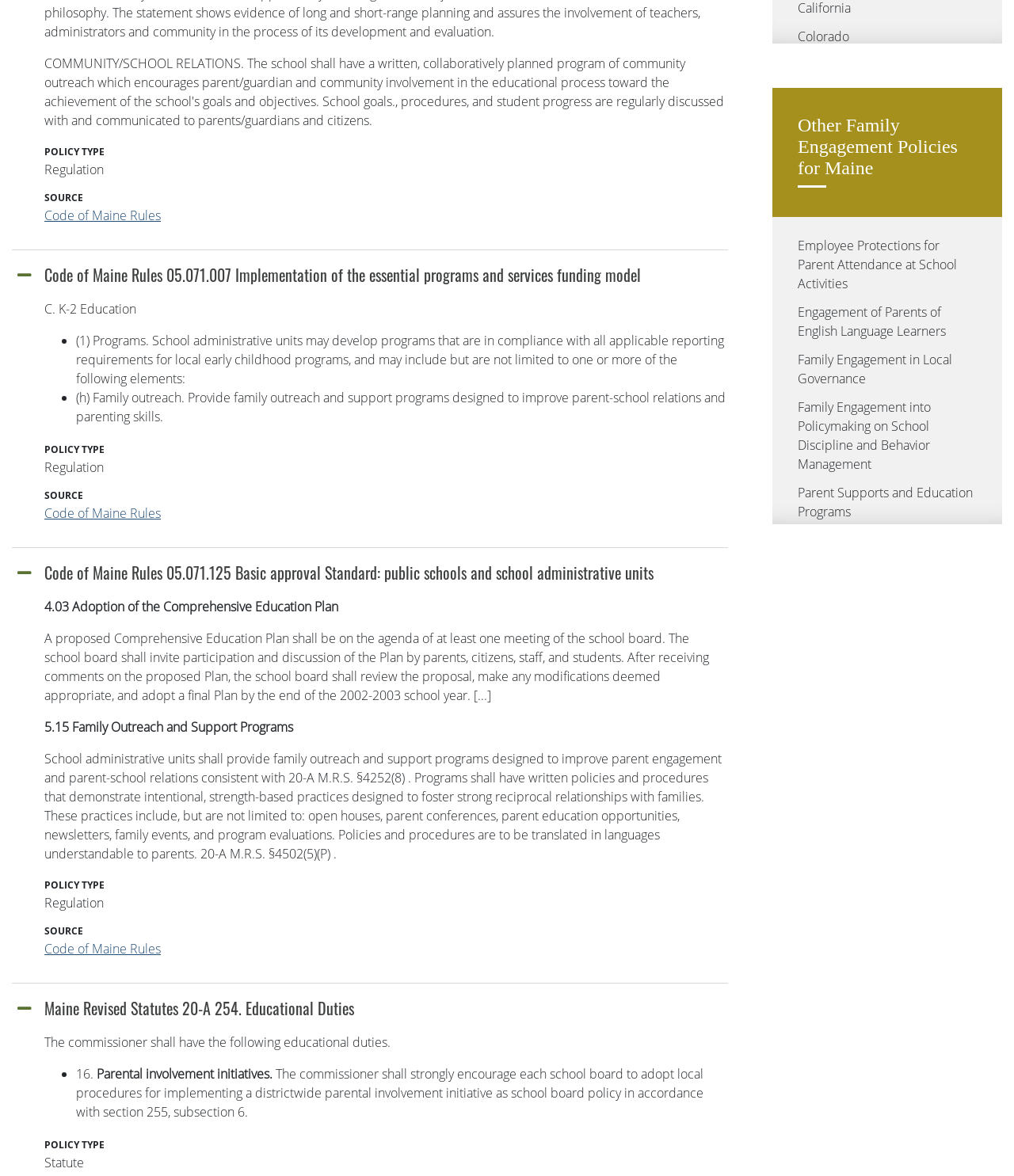Using the webpage screenshot, locate the HTML element that fits the following description and provide its bounding box: "Professional Development on Family Engagement".

[0.787, 0.452, 0.949, 0.483]